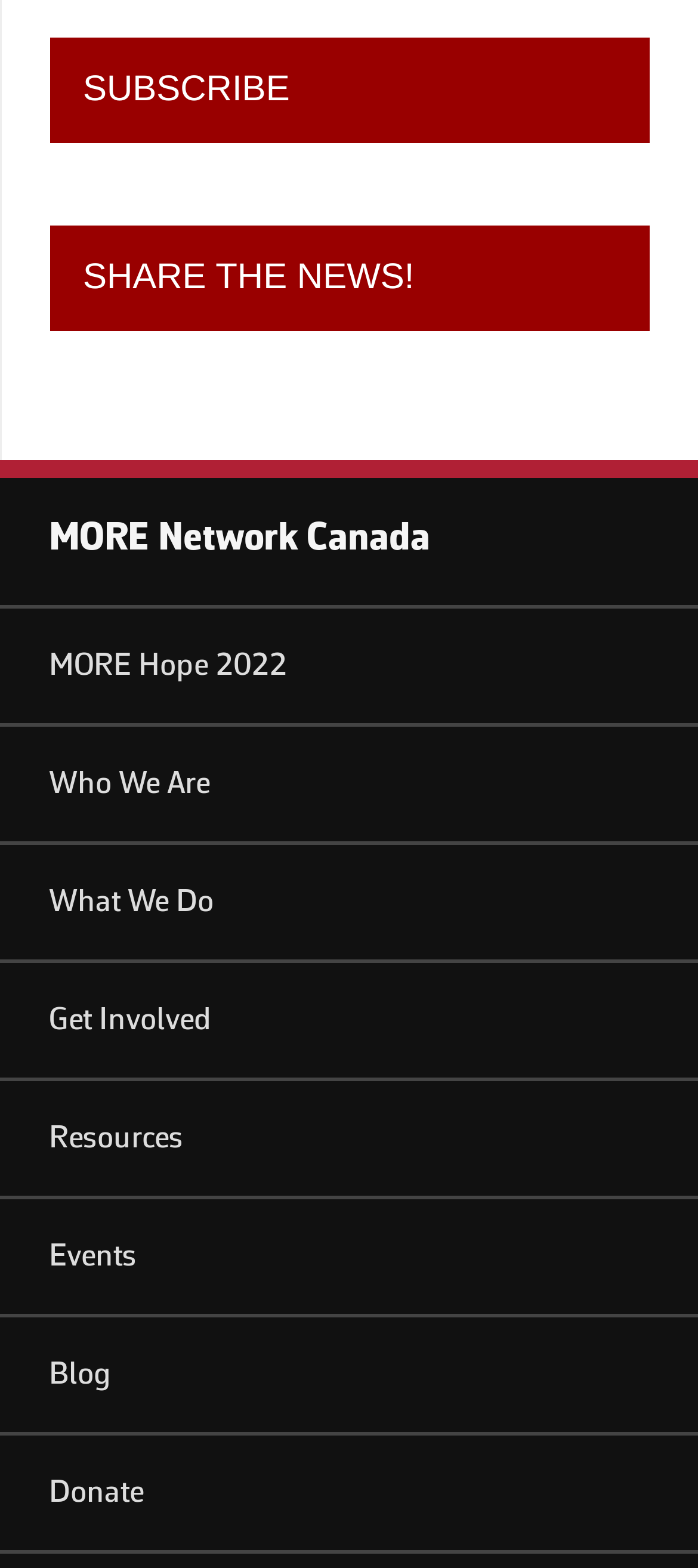Please predict the bounding box coordinates of the element's region where a click is necessary to complete the following instruction: "Subscribe to the newsletter". The coordinates should be represented by four float numbers between 0 and 1, i.e., [left, top, right, bottom].

[0.073, 0.024, 0.93, 0.091]